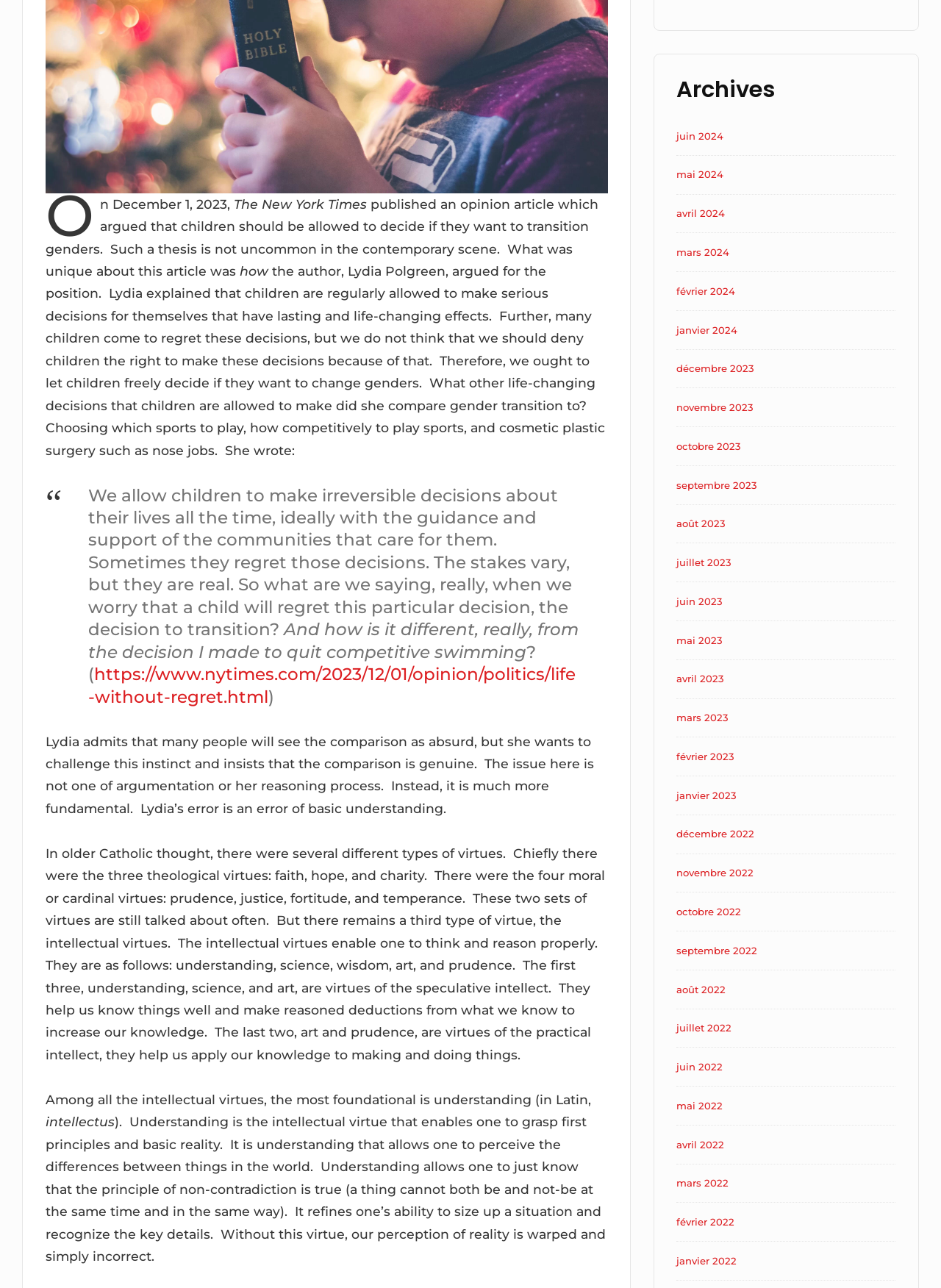Identify the bounding box coordinates for the UI element mentioned here: "https://www.nytimes.com/2023/12/01/opinion/politics/life-without-regret.html". Provide the coordinates as four float values between 0 and 1, i.e., [left, top, right, bottom].

[0.093, 0.516, 0.611, 0.549]